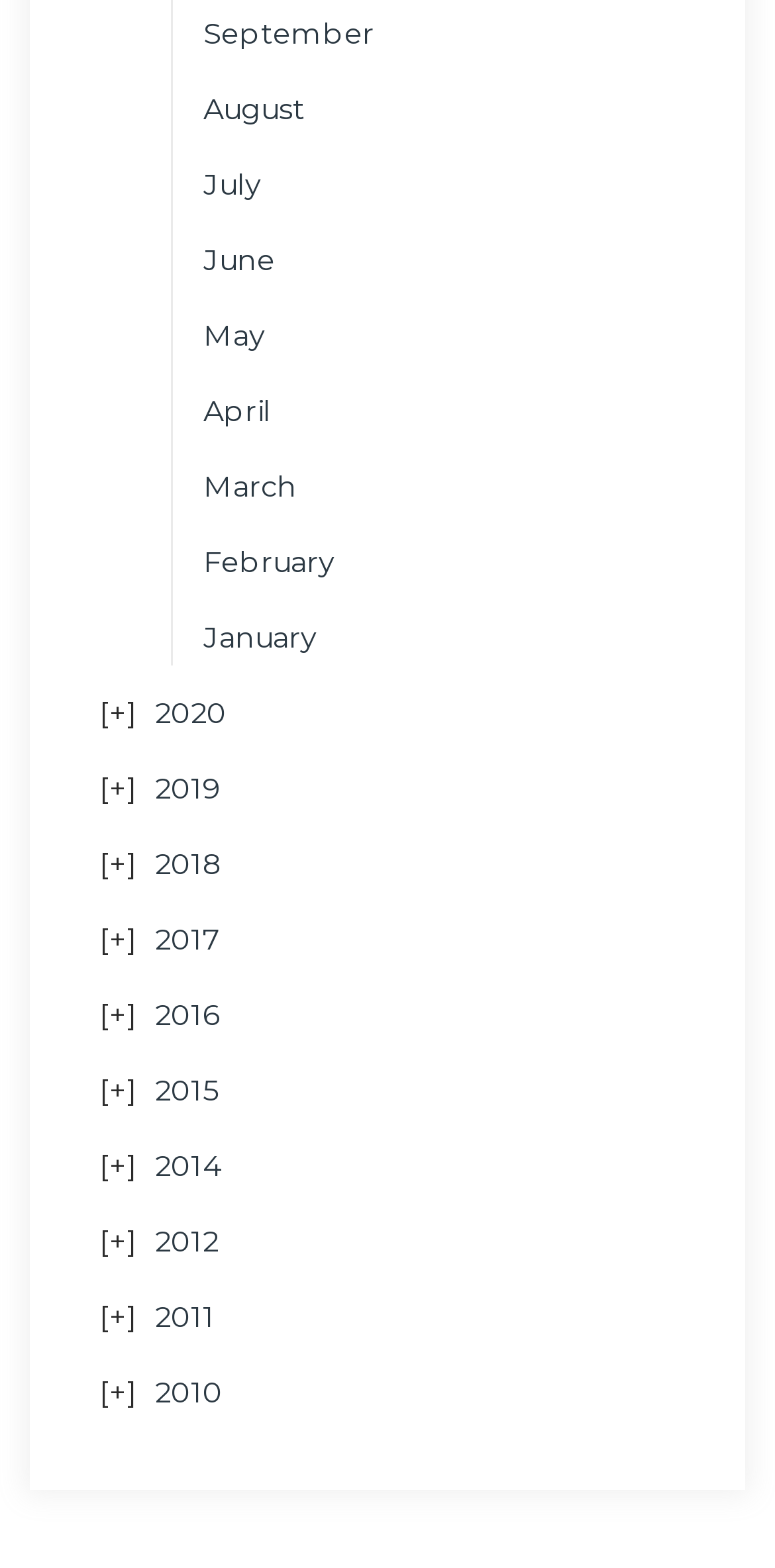Determine the bounding box for the UI element that matches this description: "parent_node: 2020".

[0.128, 0.437, 0.162, 0.454]